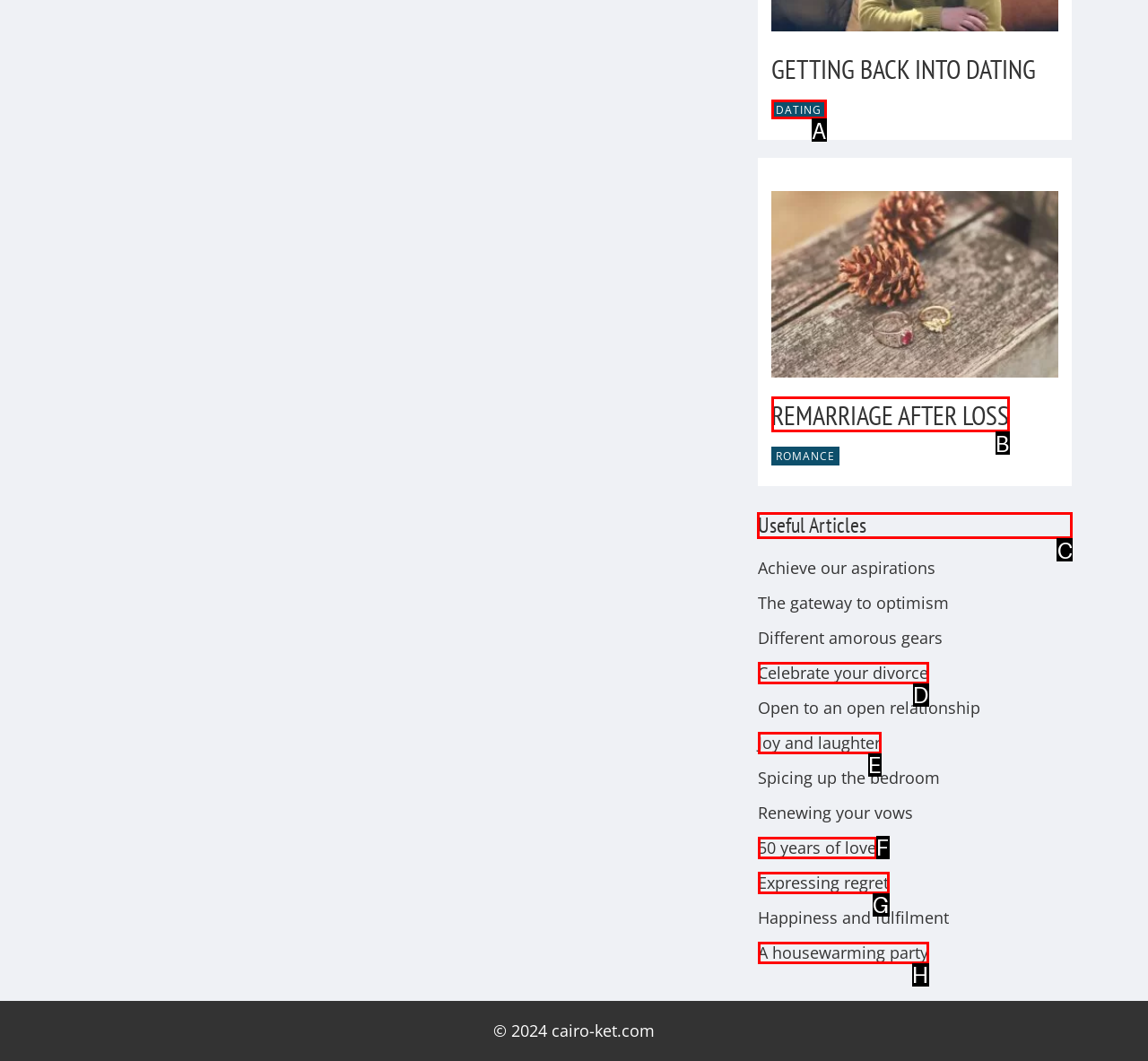Indicate the letter of the UI element that should be clicked to accomplish the task: Explore 'Useful Articles'. Answer with the letter only.

C